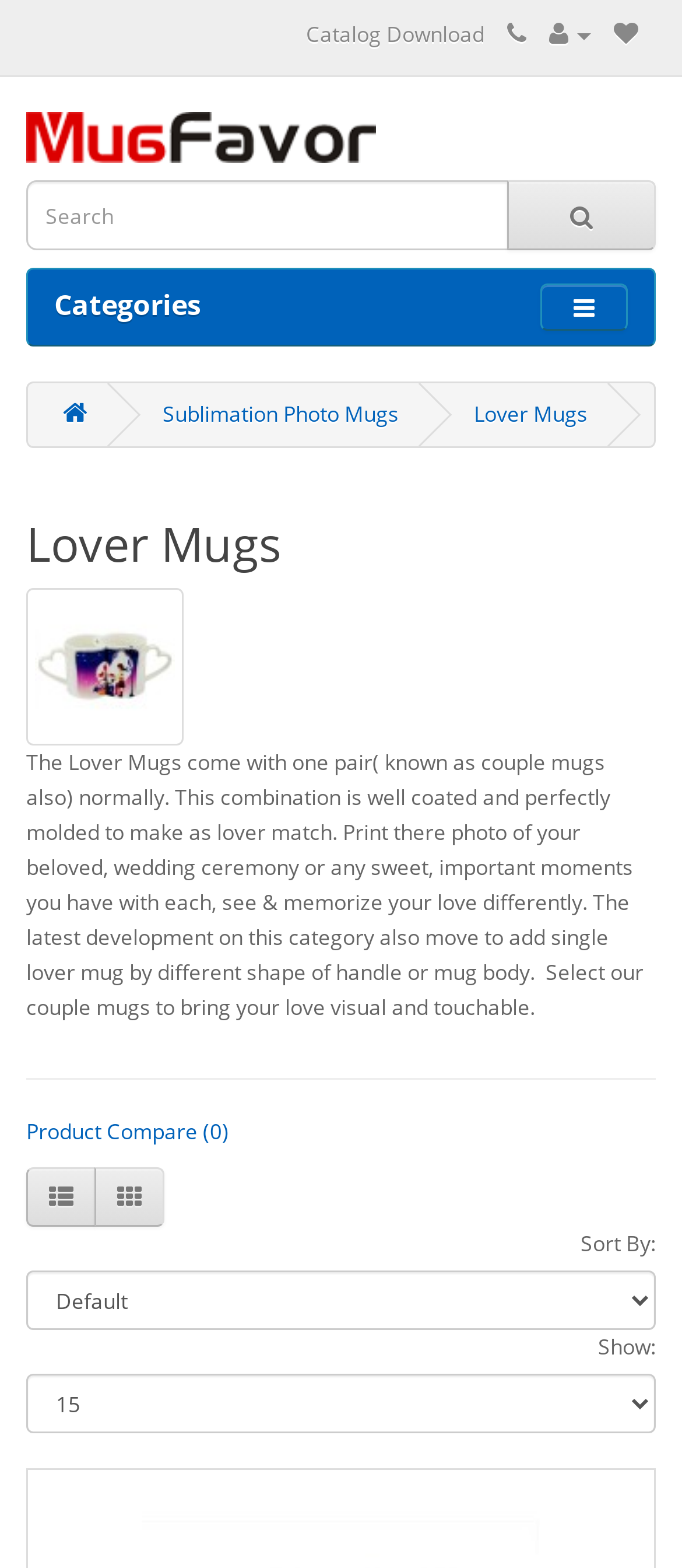From the webpage screenshot, predict the bounding box coordinates (top-left x, top-left y, bottom-right x, bottom-right y) for the UI element described here: Lover Mugs

[0.695, 0.255, 0.862, 0.274]